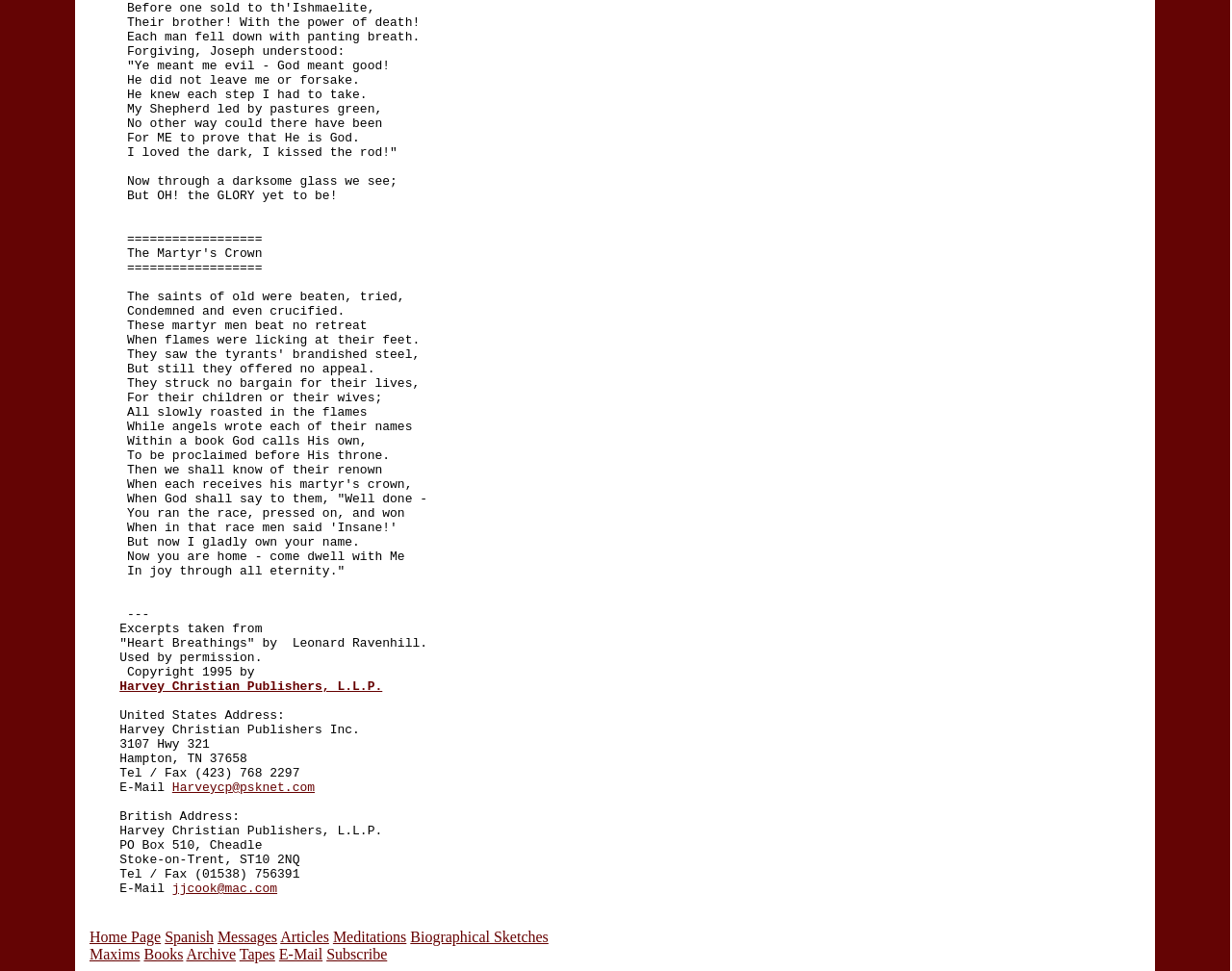Please identify the bounding box coordinates of the area that needs to be clicked to follow this instruction: "explore books".

[0.117, 0.974, 0.149, 0.991]